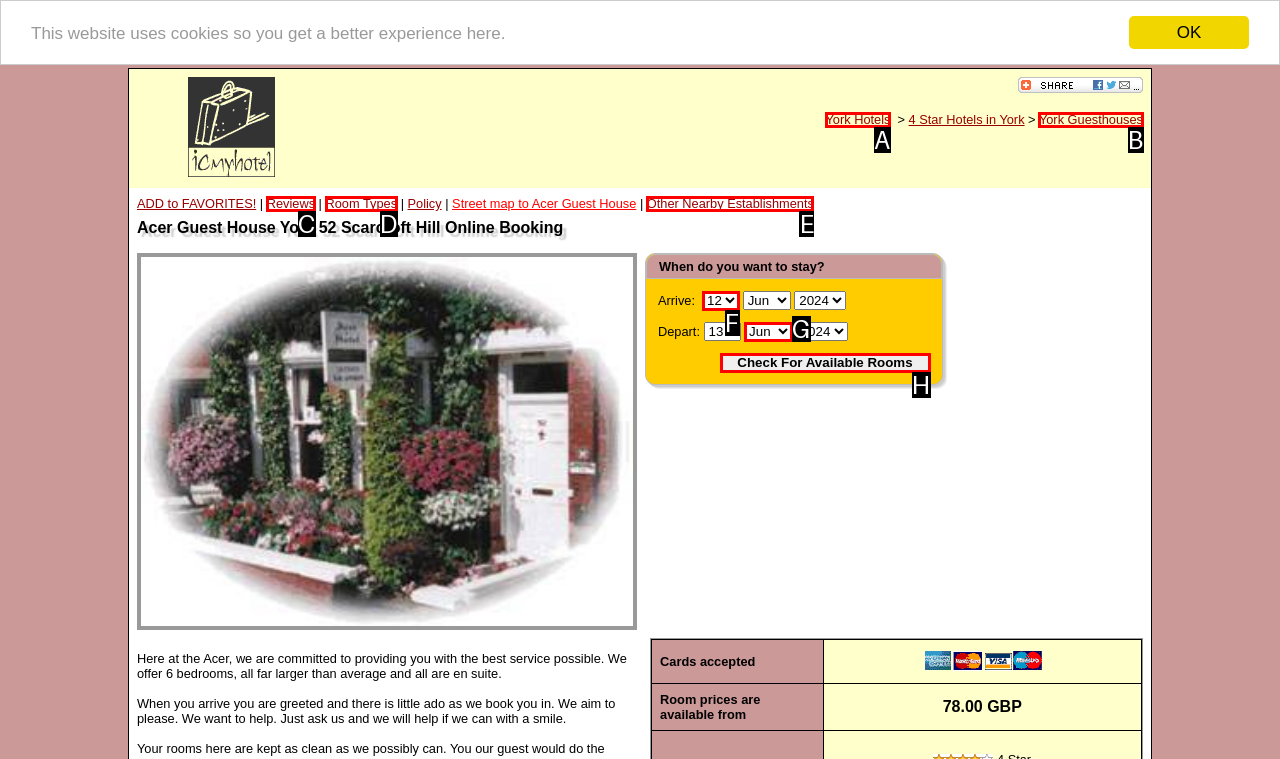Identify which HTML element matches the description: York Guesthouses
Provide your answer in the form of the letter of the correct option from the listed choices.

B